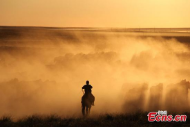Thoroughly describe everything you see in the image.

In this stunning image, a solitary figure on horseback is silhouetted against a golden sunset, surrounded by a swirling cloud of dust. The scene captures the essence of pastoral life, set in a vast, open landscape. As the sun dips below the horizon, its warm hues illuminate the sky and create an ethereal glow, enhancing the sense of tranquility and freedom associated with rural existence. The rider appears to be guiding a herd of livestock, emphasizing the harmonious relationship between humans and nature. This moment evokes a deep appreciation for the serenity and beauty of the natural world, highlighting traditional practices that connect people to the land and their animals.